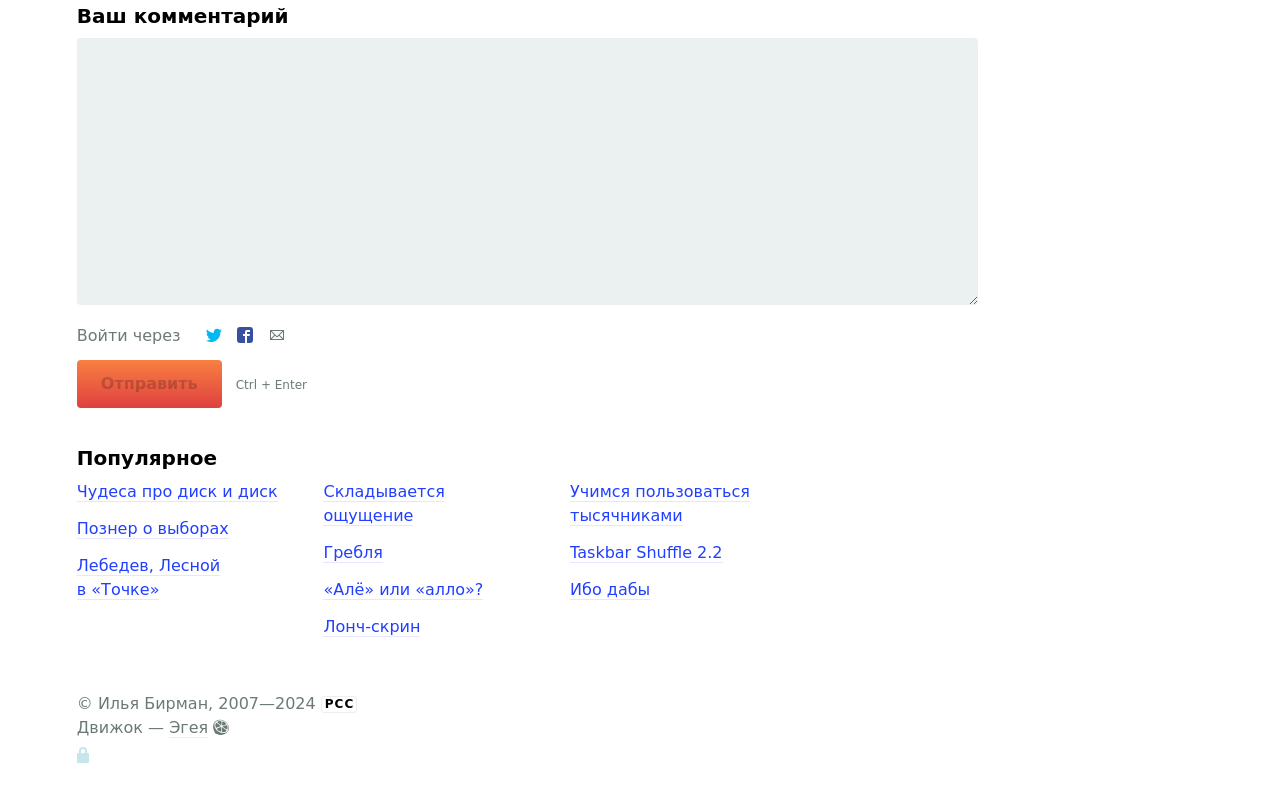What is the copyright symbol at the bottom of the webpage?
Answer the question with a single word or phrase derived from the image.

©